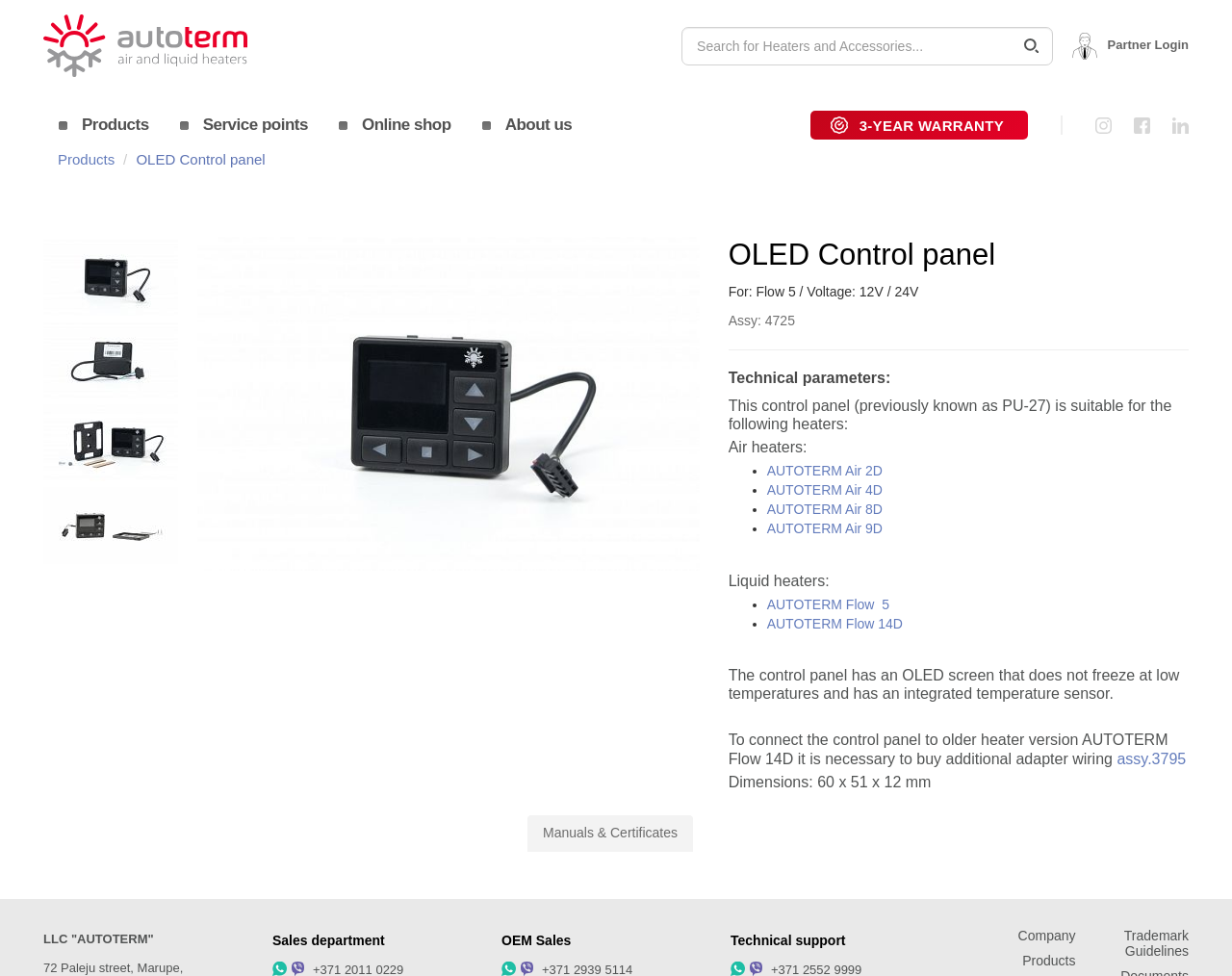Using the provided description AUTOTERM Air 8D, find the bounding box coordinates for the UI element. Provide the coordinates in (top-left x, top-left y, bottom-right x, bottom-right y) format, ensuring all values are between 0 and 1.

[0.622, 0.514, 0.719, 0.53]